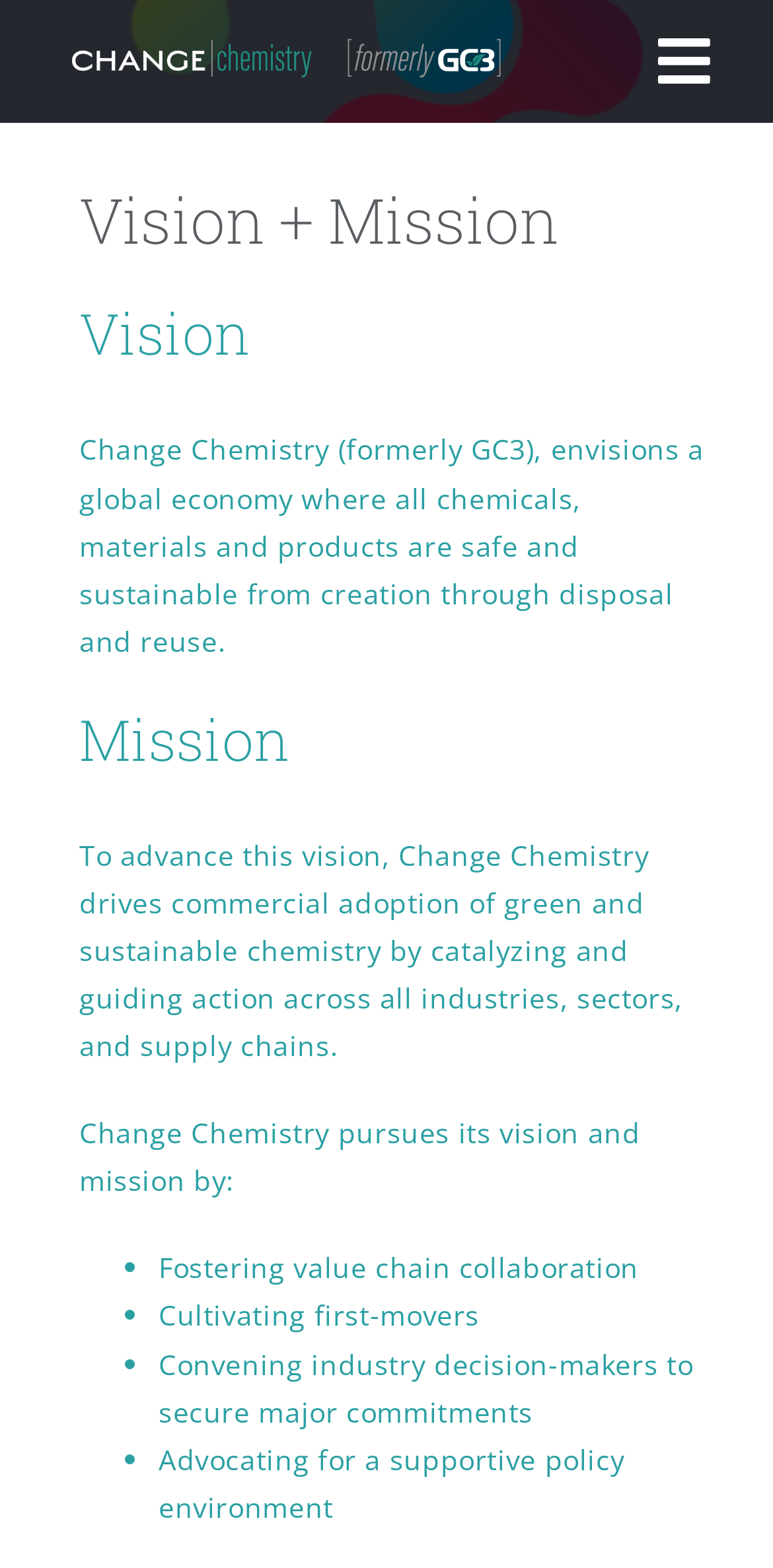Can you find the bounding box coordinates for the element to click on to achieve the instruction: "Toggle navigation"?

[0.846, 0.02, 0.923, 0.058]